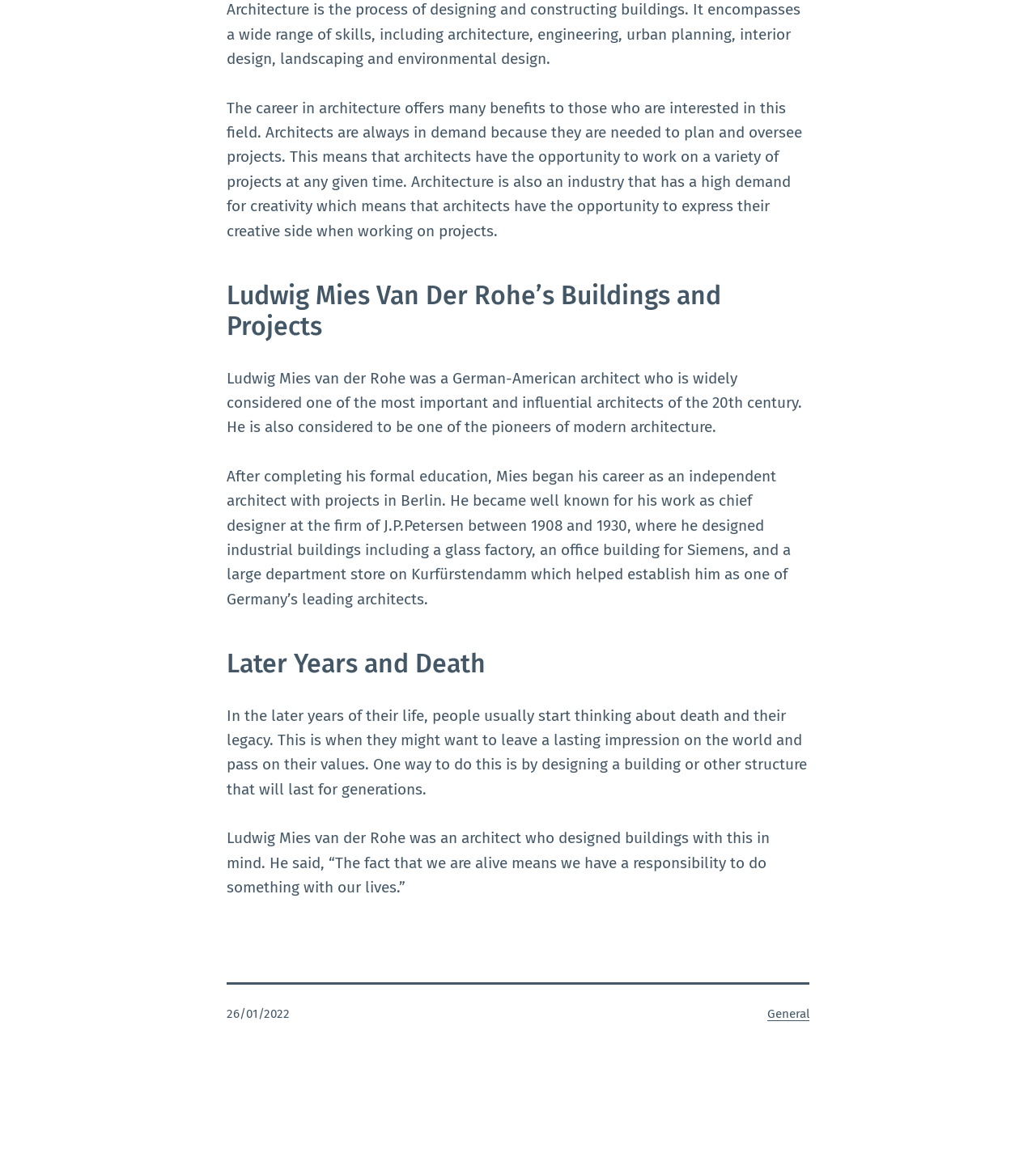Who is the architect mentioned in the article?
Please elaborate on the answer to the question with detailed information.

The article mentions Ludwig Mies van der Rohe as a German-American architect who is widely considered one of the most important and influential architects of the 20th century.